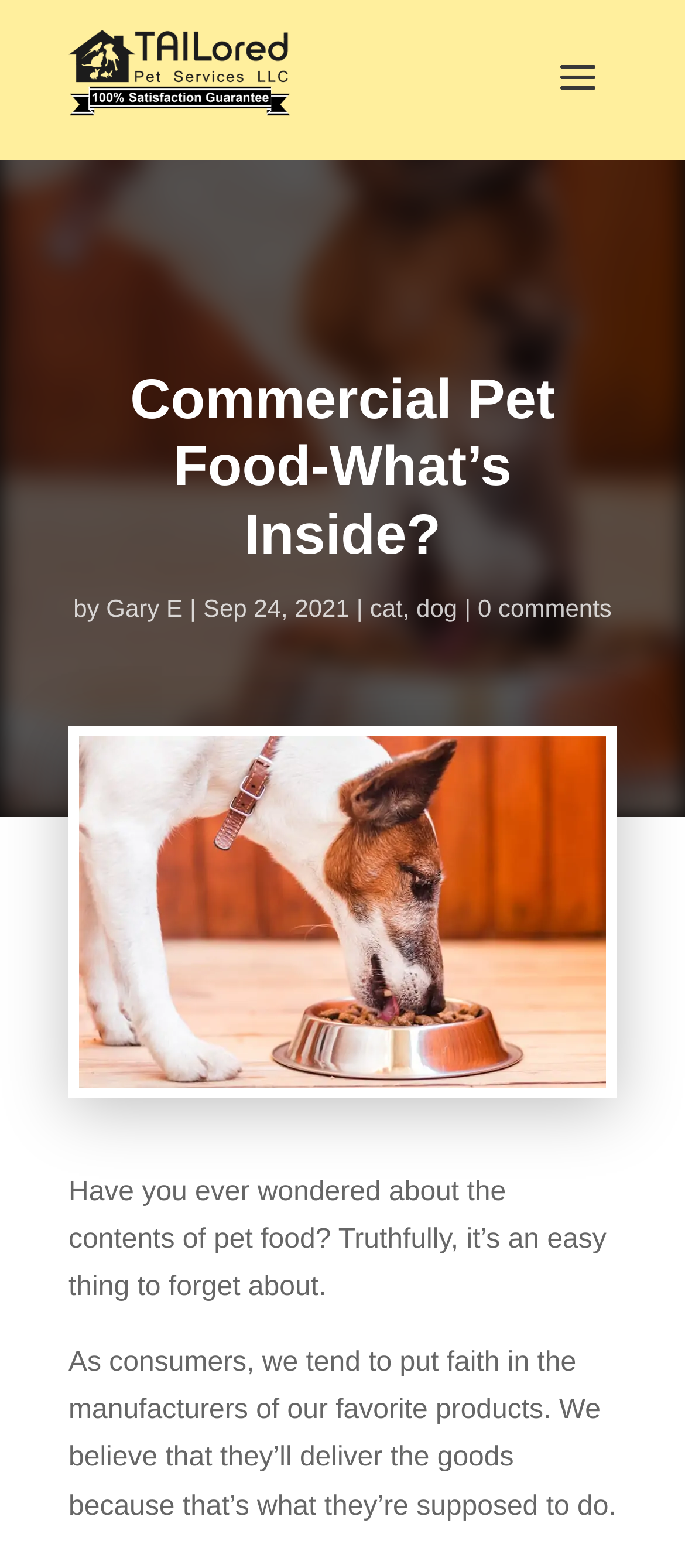What are the two types of pets mentioned in the article?
Offer a detailed and exhaustive answer to the question.

The two types of pets mentioned in the article can be found by looking at the links that appear to be related to pets, which are 'cat' and 'dog'.